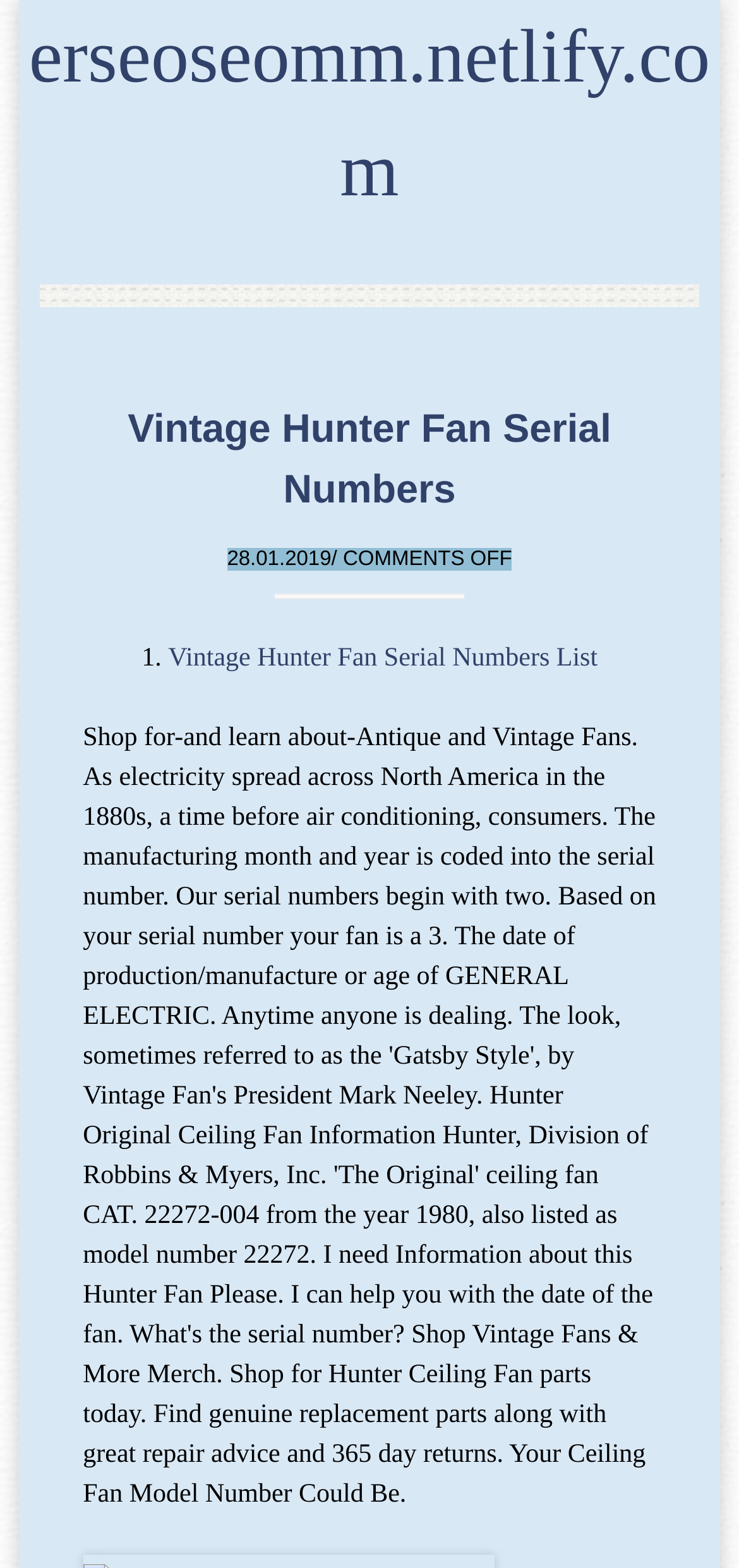Respond with a single word or phrase to the following question: What is the first item in the list?

1.